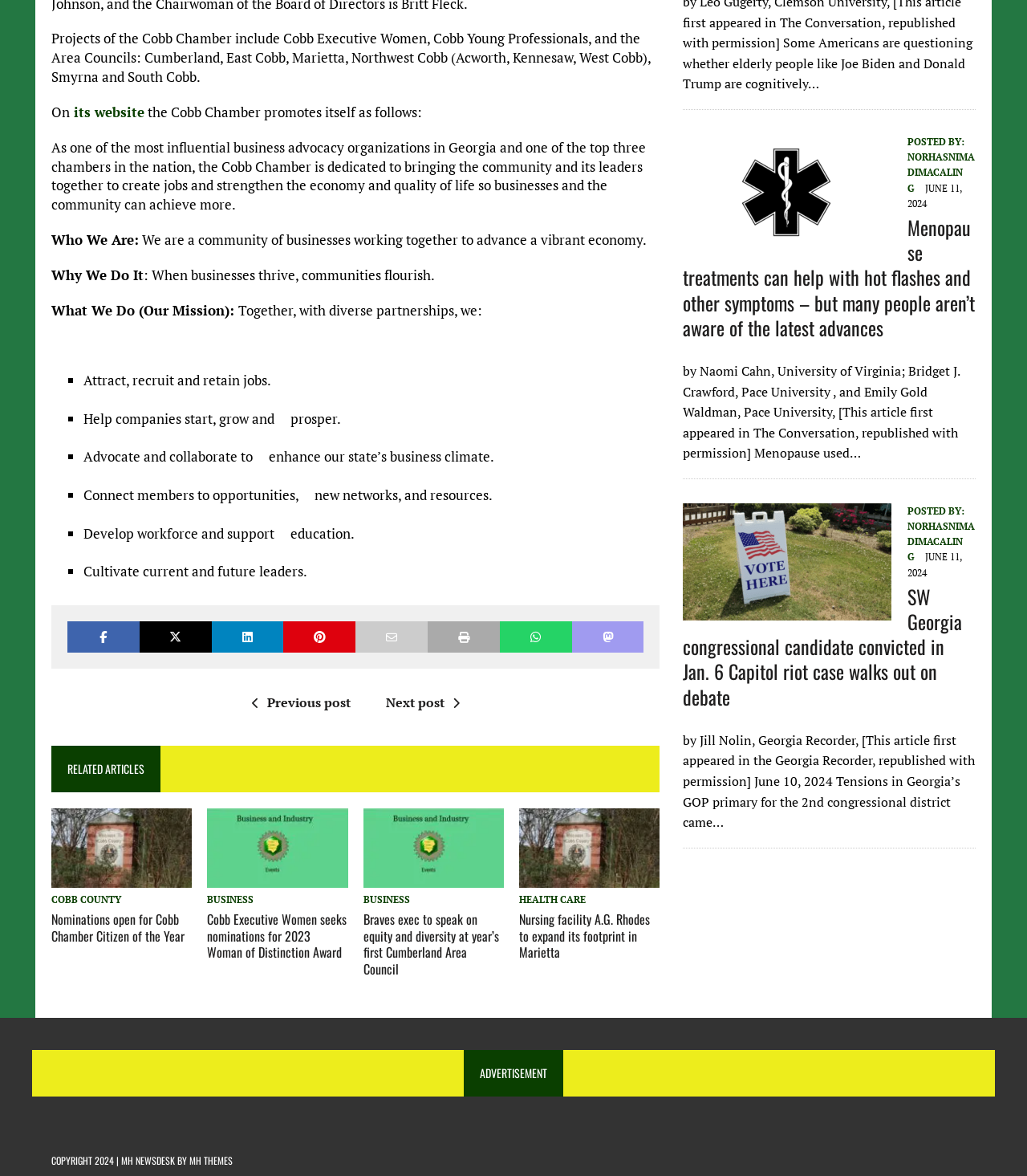How many years of experience does the author have in teaching mathematics?
Answer with a single word or short phrase according to what you see in the image.

30 years